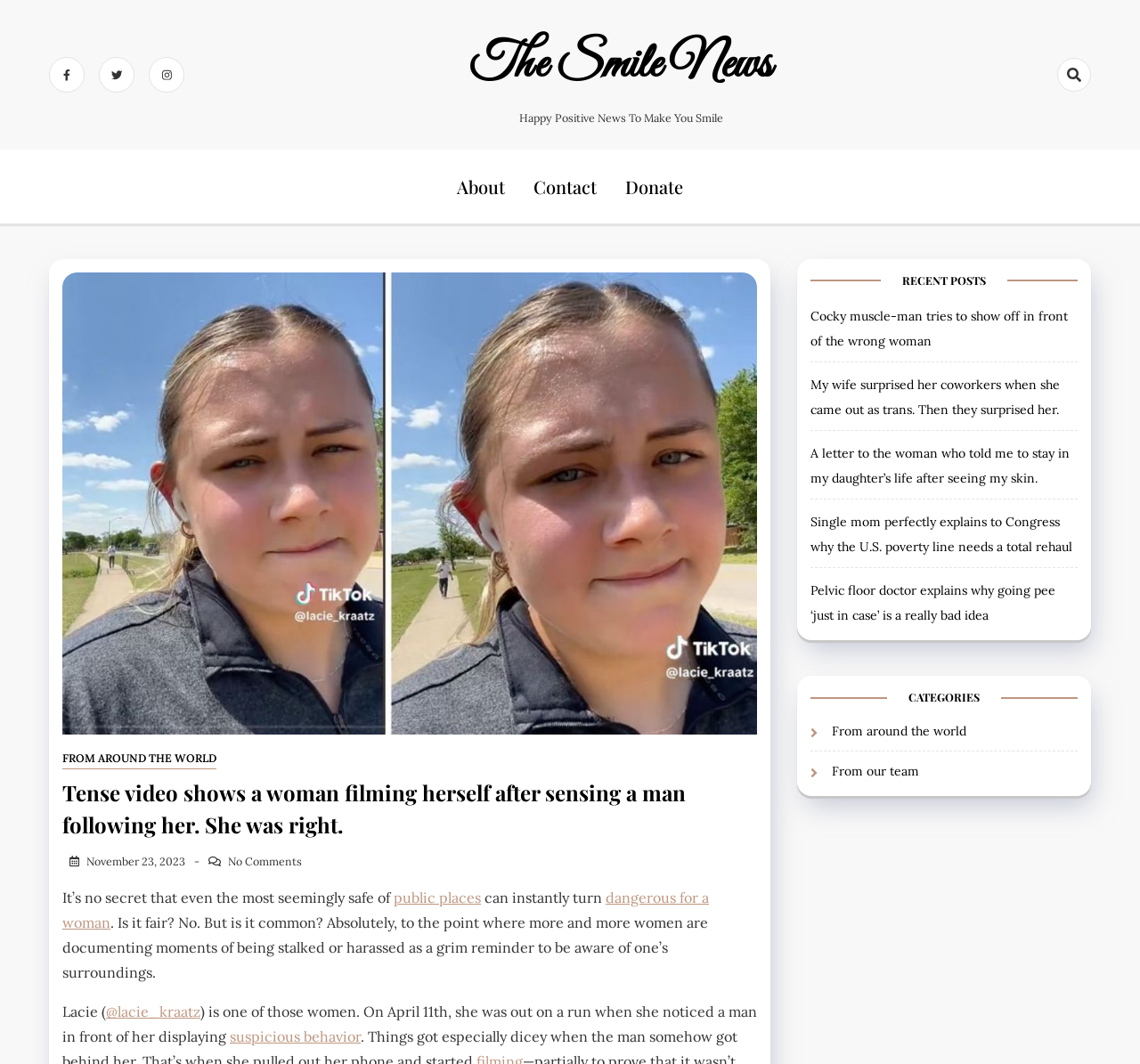What type of content does the website 'The Smile News' typically feature?
Look at the image and answer the question with a single word or phrase.

Positive news